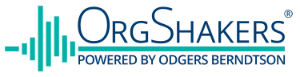Give a one-word or short phrase answer to the question: 
What is represented by the dynamic graphic in the logo?

Soundwaves